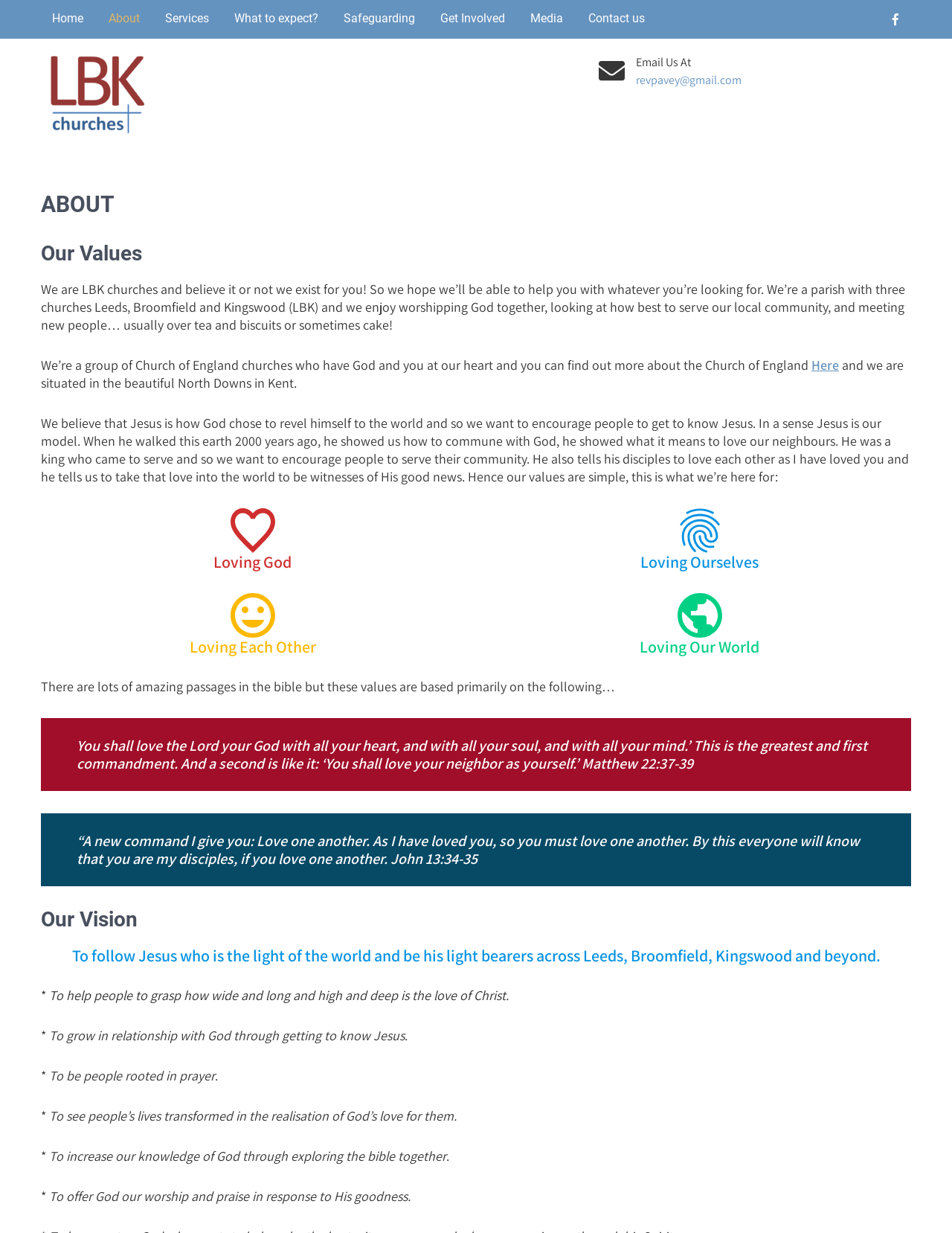Pinpoint the bounding box coordinates of the clickable area necessary to execute the following instruction: "Click the Facebook link". The coordinates should be given as four float numbers between 0 and 1, namely [left, top, right, bottom].

[0.928, 0.0, 0.953, 0.031]